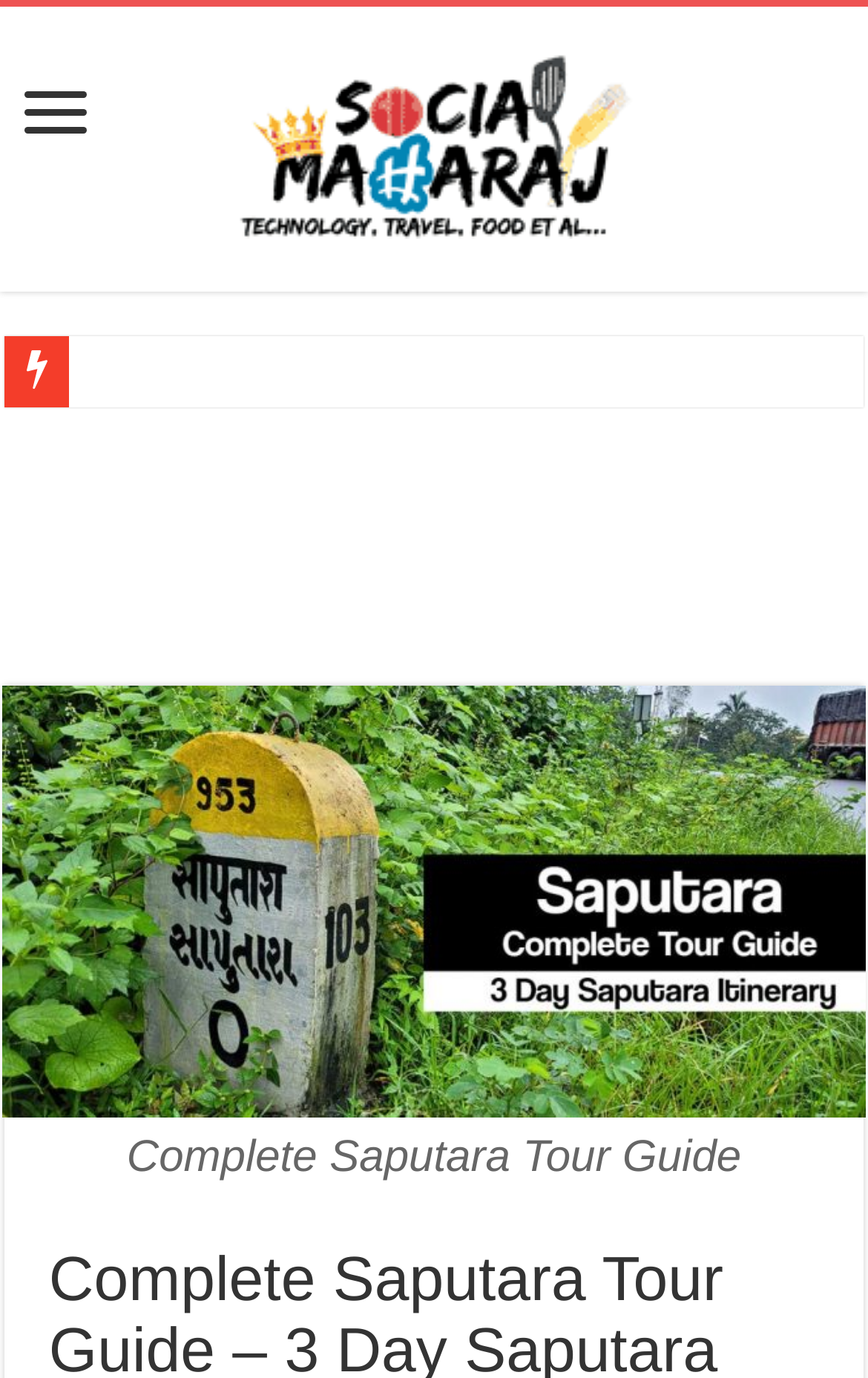Identify and generate the primary title of the webpage.

Complete Saputara Tour Guide – 3 Day Saputara Itinerary – Day 1